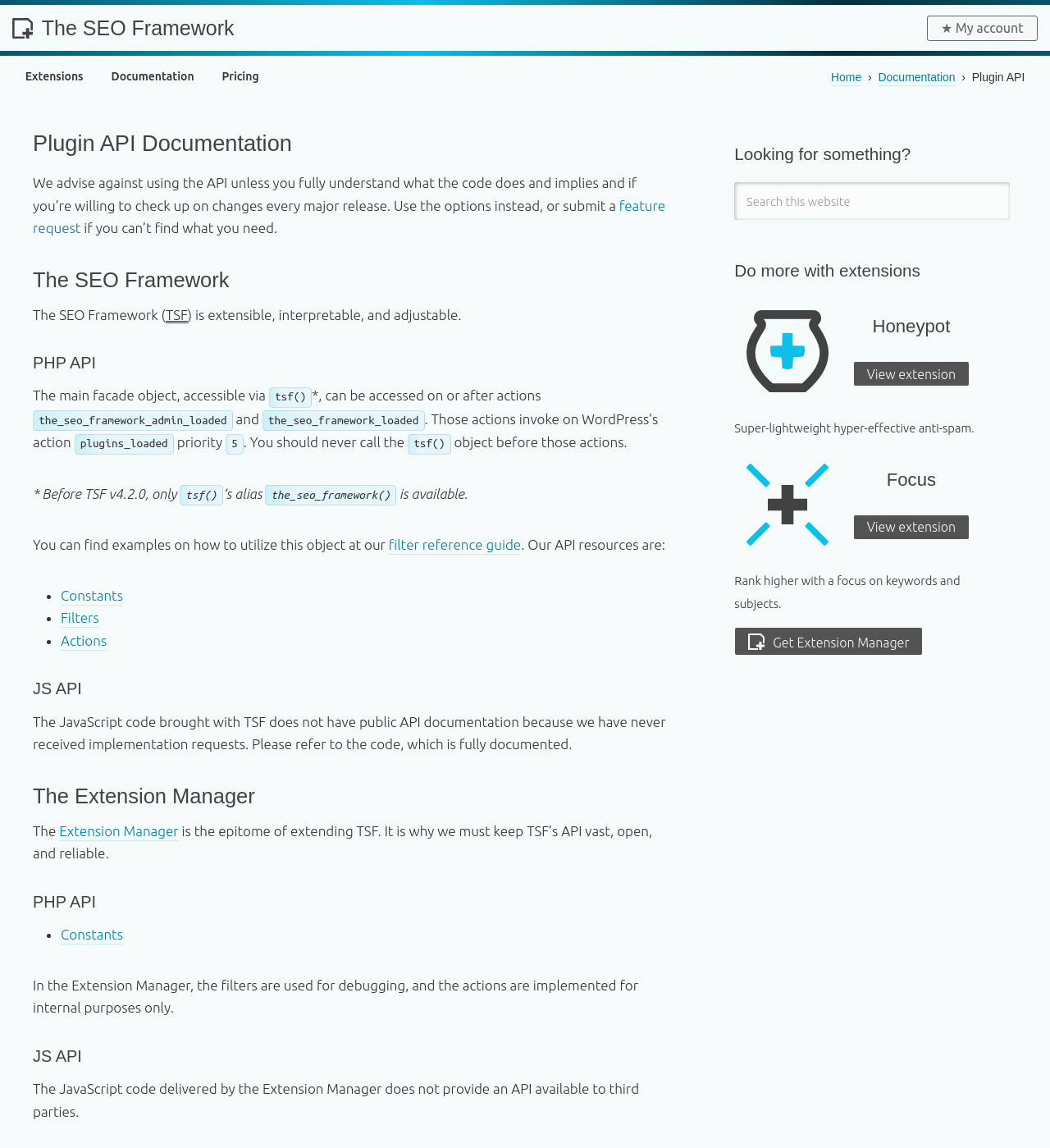Give a succinct answer to this question in a single word or phrase: 
What is the priority of the action that invokes on WordPress's action plugins_loaded?

5